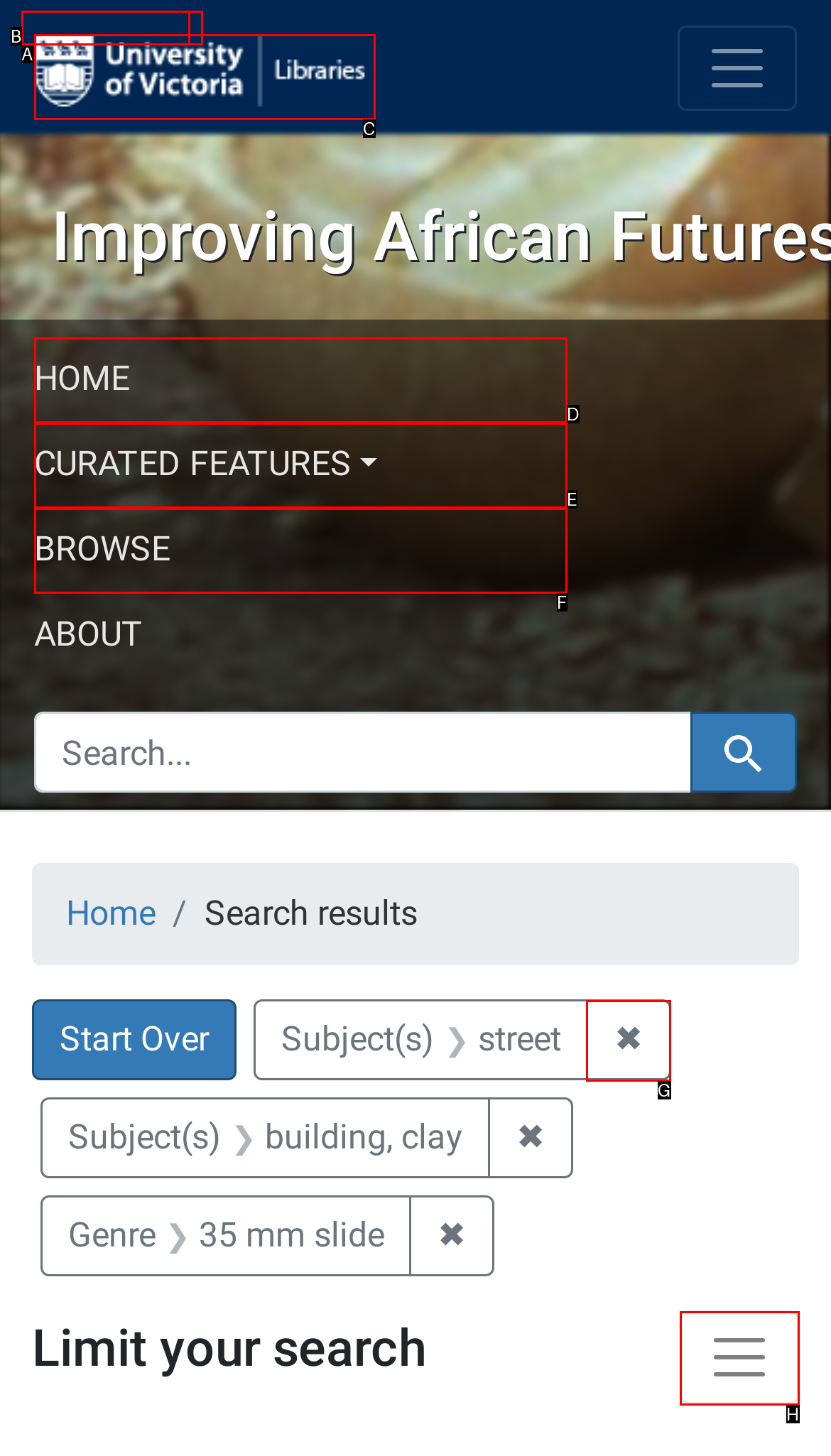From the given choices, identify the element that matches: ✖ Remove constraint Subject(s): street
Answer with the letter of the selected option.

G